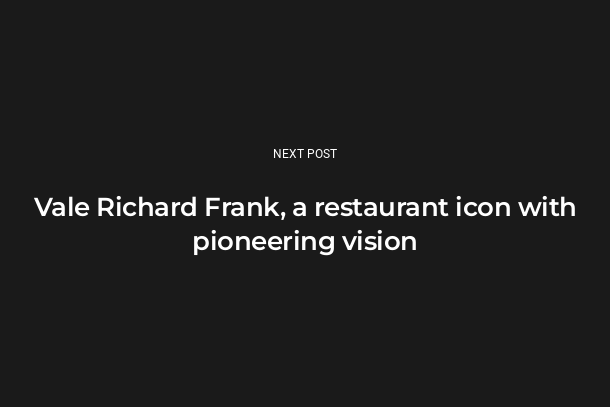Generate an in-depth description of the image you see.

The image features a bold heading titled "Vale Richard Frank, a restaurant icon with pioneering vision," set against a dark background, conveying information about a post dedicated to Richard Frank, a notable figure in the culinary world. Above the heading, there is a smaller text that states "NEXT POST," indicating that this section is part of a blog or article series. The overall design emphasizes the significance of Richard Frank’s contributions to the restaurant industry, hinting at a tribute or a notable mention of his legacy.